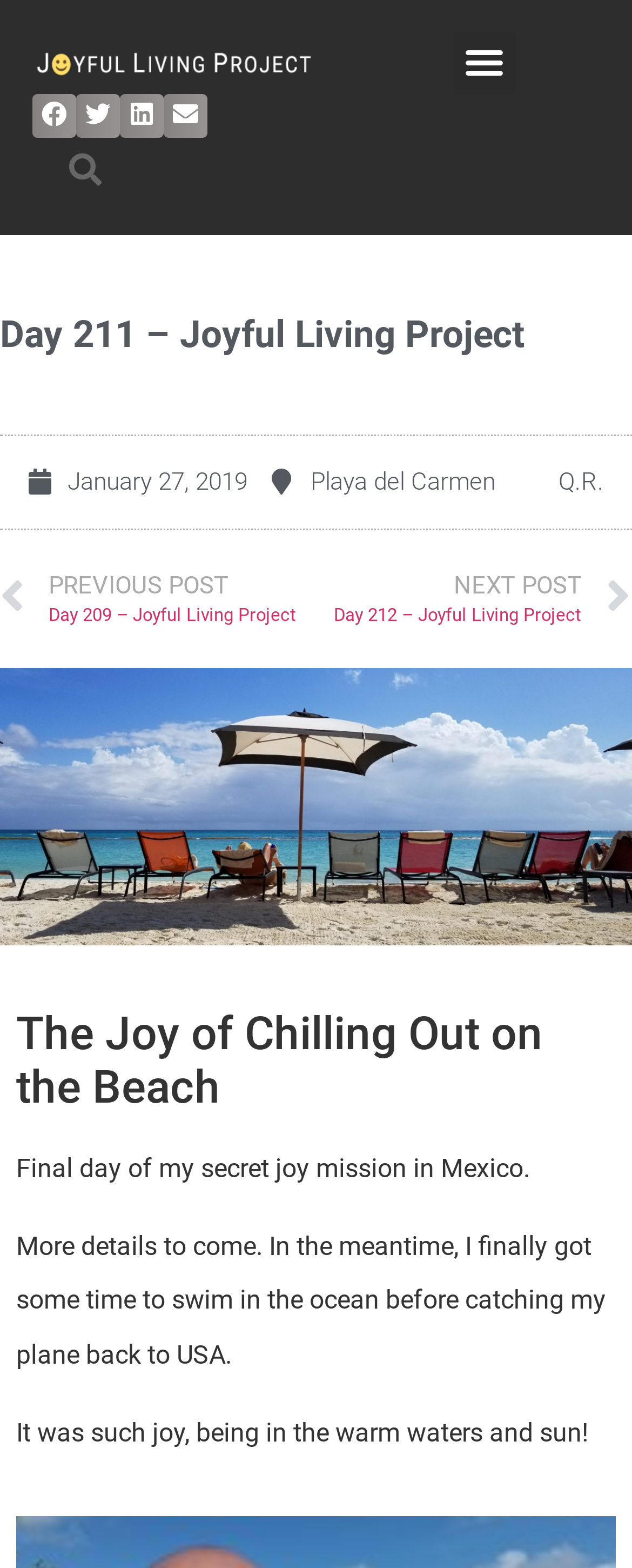Given the element description, predict the bounding box coordinates in the format (top-left x, top-left y, bottom-right x, bottom-right y), using floating point numbers between 0 and 1: aria-label="Share on linkedin"

[0.19, 0.059, 0.259, 0.087]